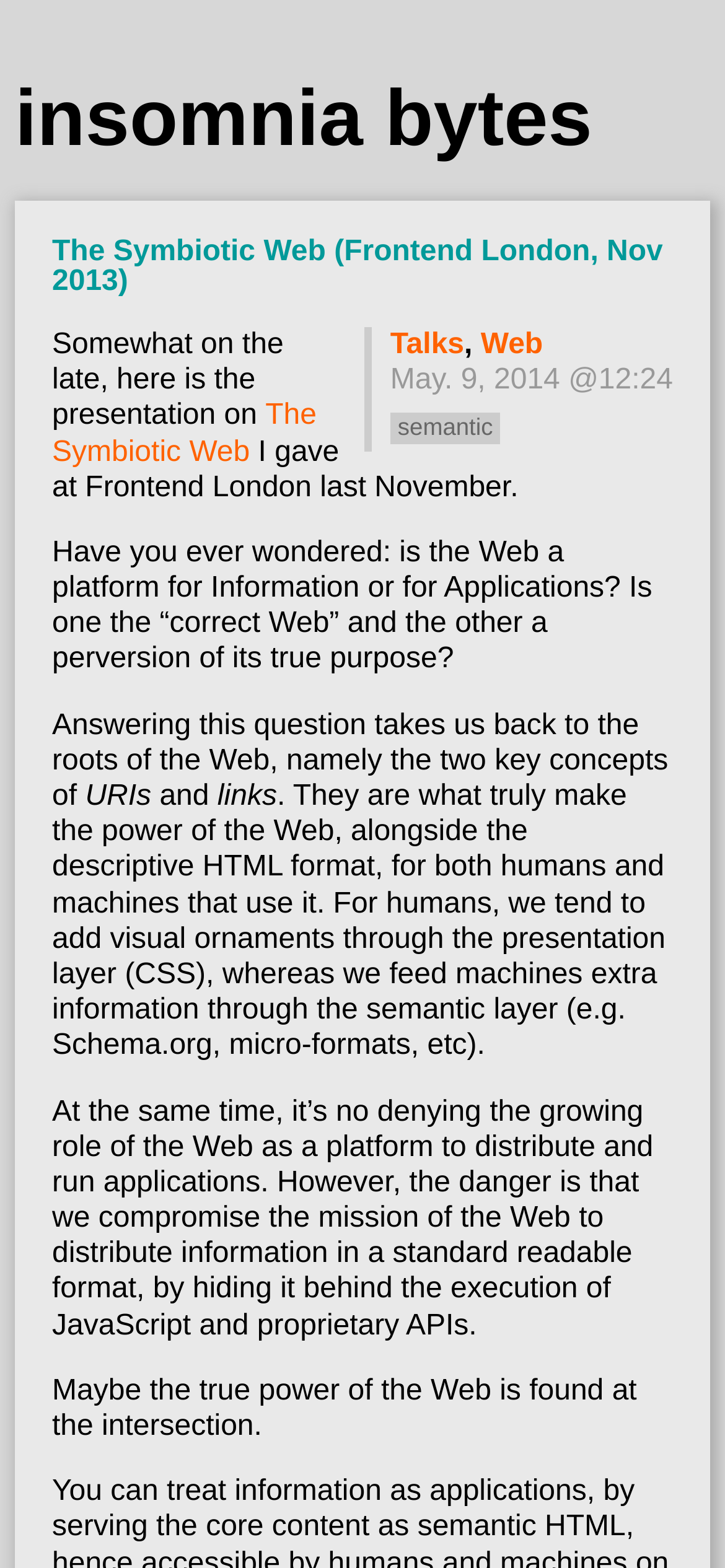What is the purpose of the semantic layer?
Provide a detailed and well-explained answer to the question.

The purpose of the semantic layer is to feed machines extra information, as mentioned in the text 'For humans, we tend to add visual ornaments through the presentation layer (CSS), whereas we feed machines extra information through the semantic layer (e.g. Schema.org, micro-formats, etc)'.